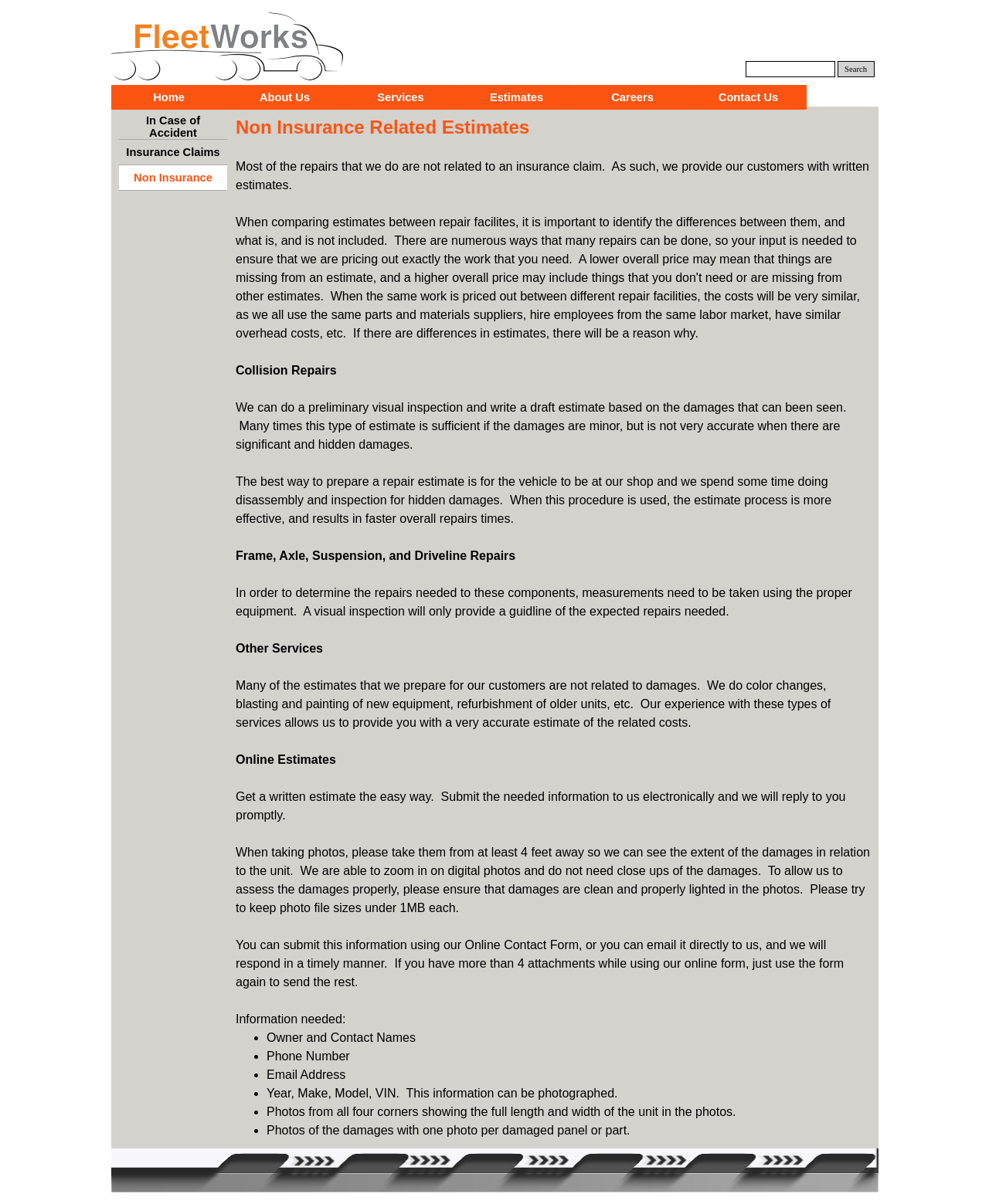Identify the bounding box coordinates of the region that should be clicked to execute the following instruction: "Click on Services".

[0.346, 0.071, 0.464, 0.091]